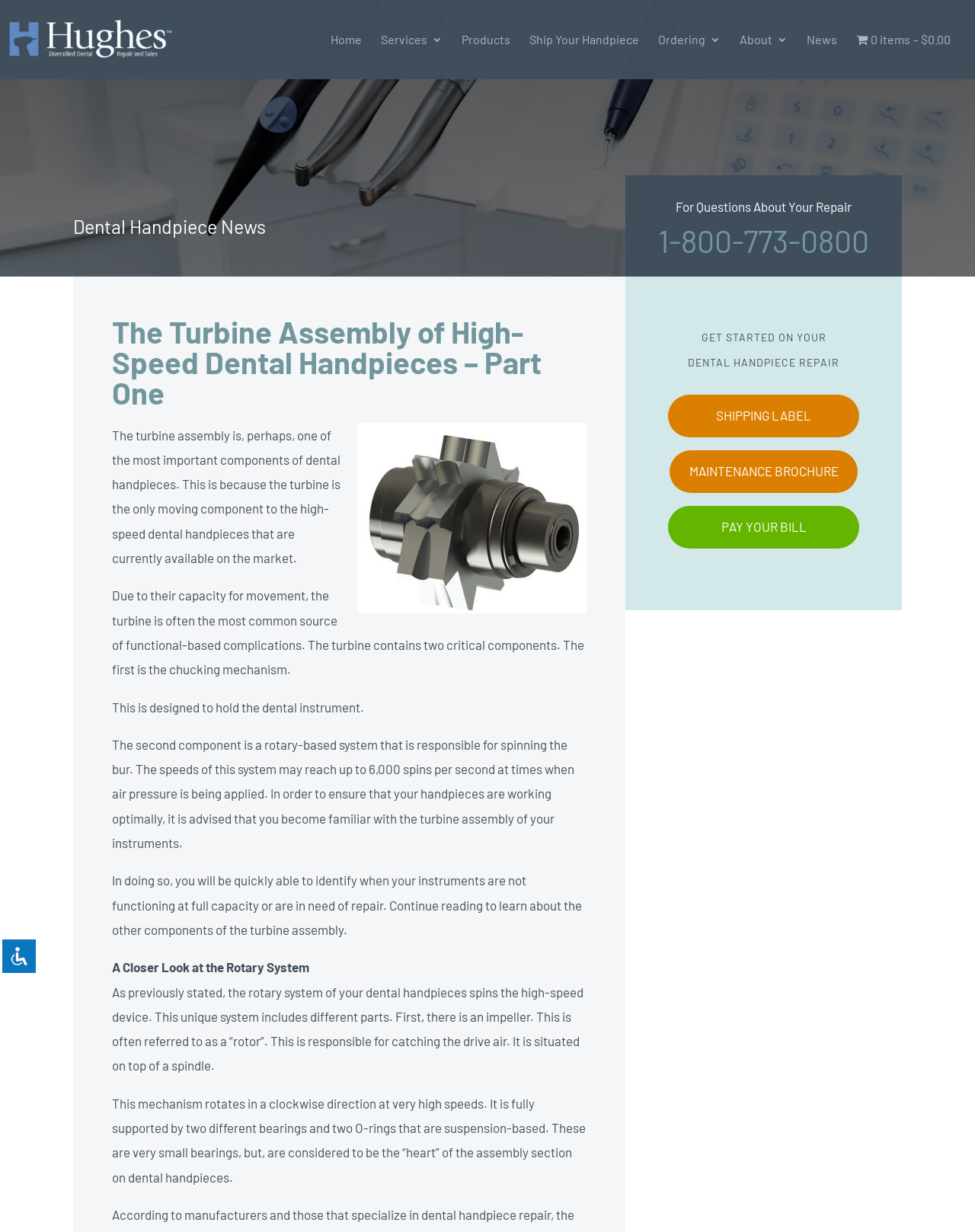Answer the question below in one word or phrase:
What is the name of the company?

Hughes Dental Repair